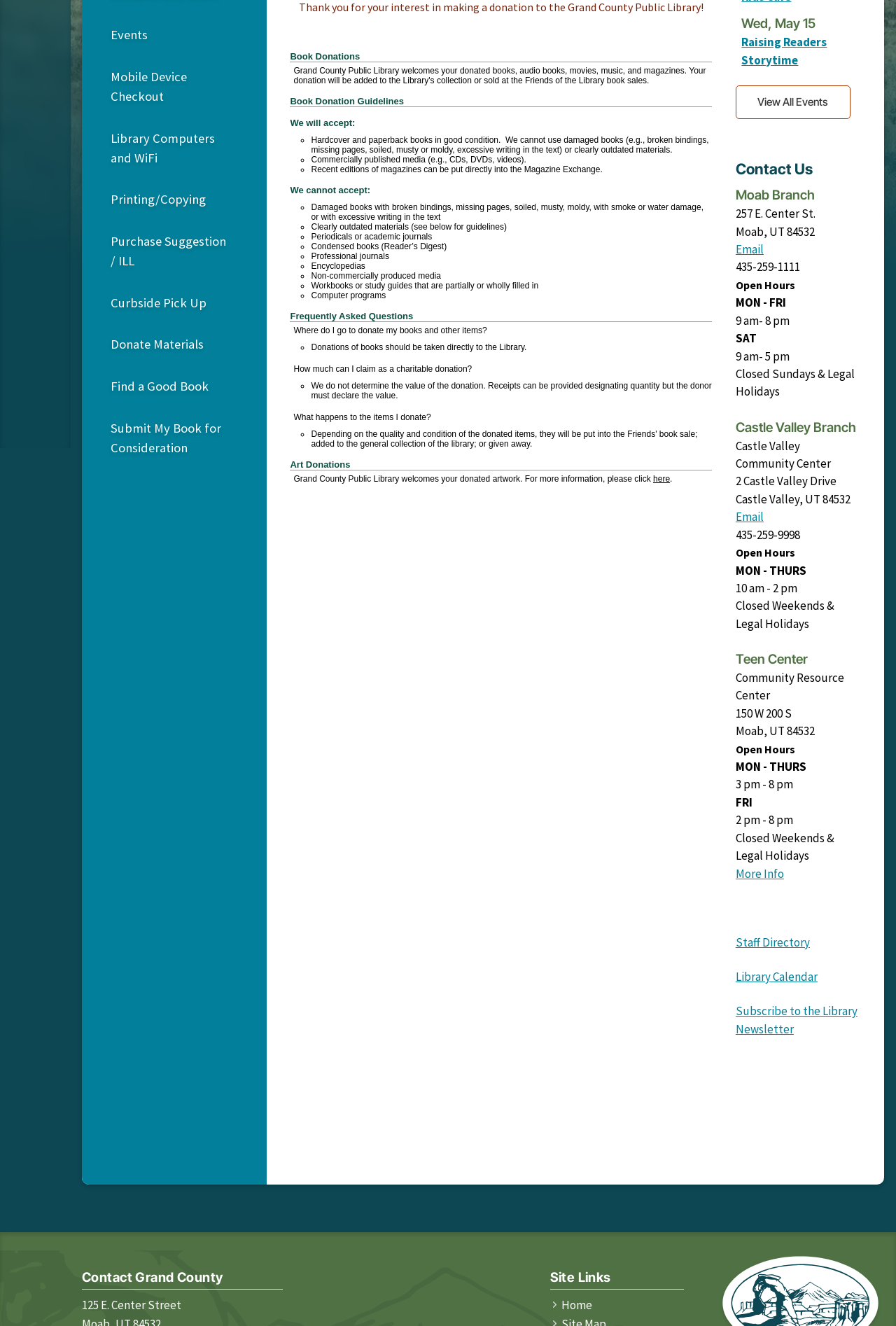For the element described, predict the bounding box coordinates as (top-left x, top-left y, bottom-right x, bottom-right y). All values should be between 0 and 1. Element description: Mobile Device Checkout

[0.091, 0.042, 0.297, 0.089]